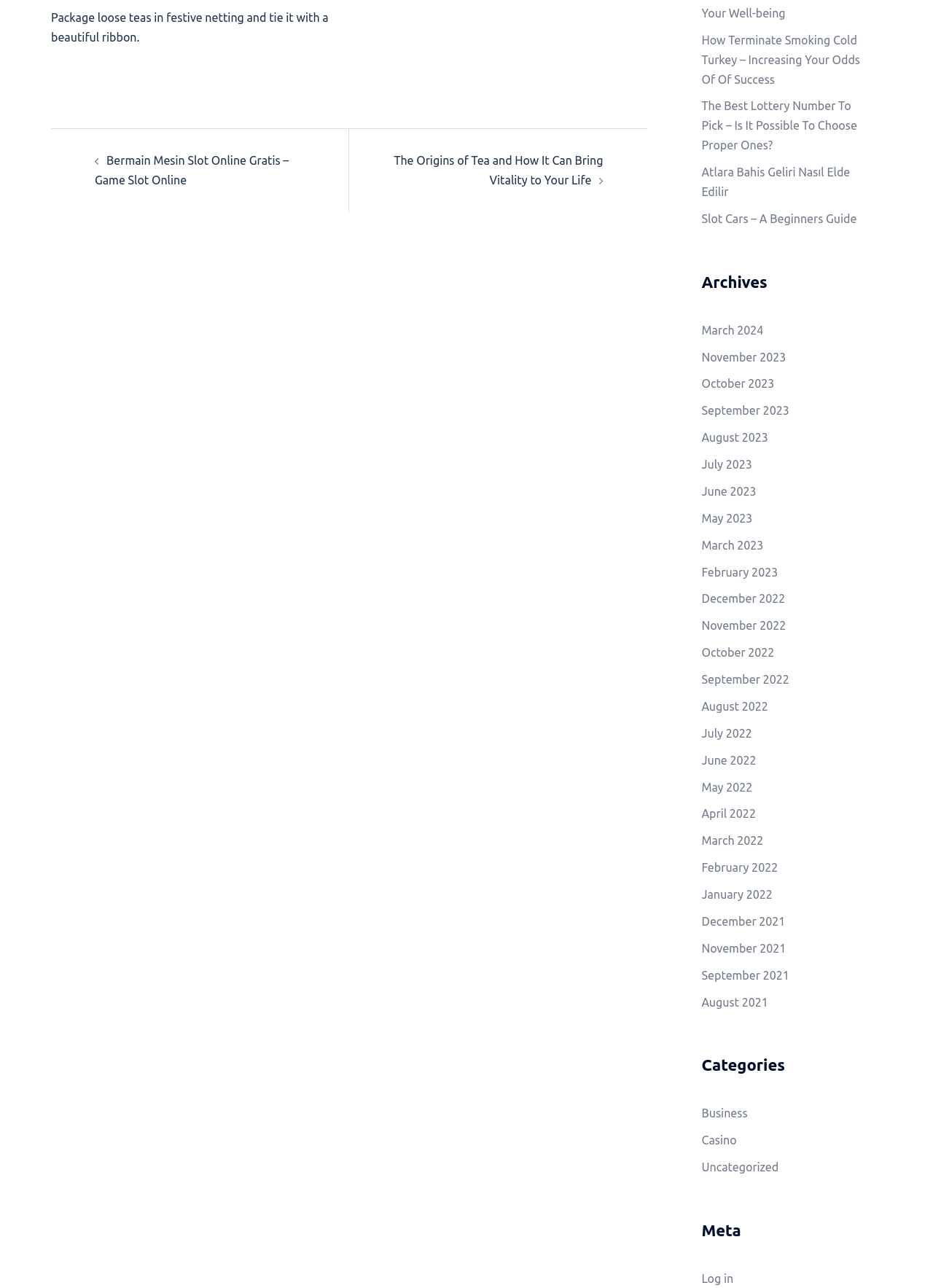Locate the bounding box coordinates of the element you need to click to accomplish the task described by this instruction: "View posts from March 2024".

[0.752, 0.251, 0.818, 0.261]